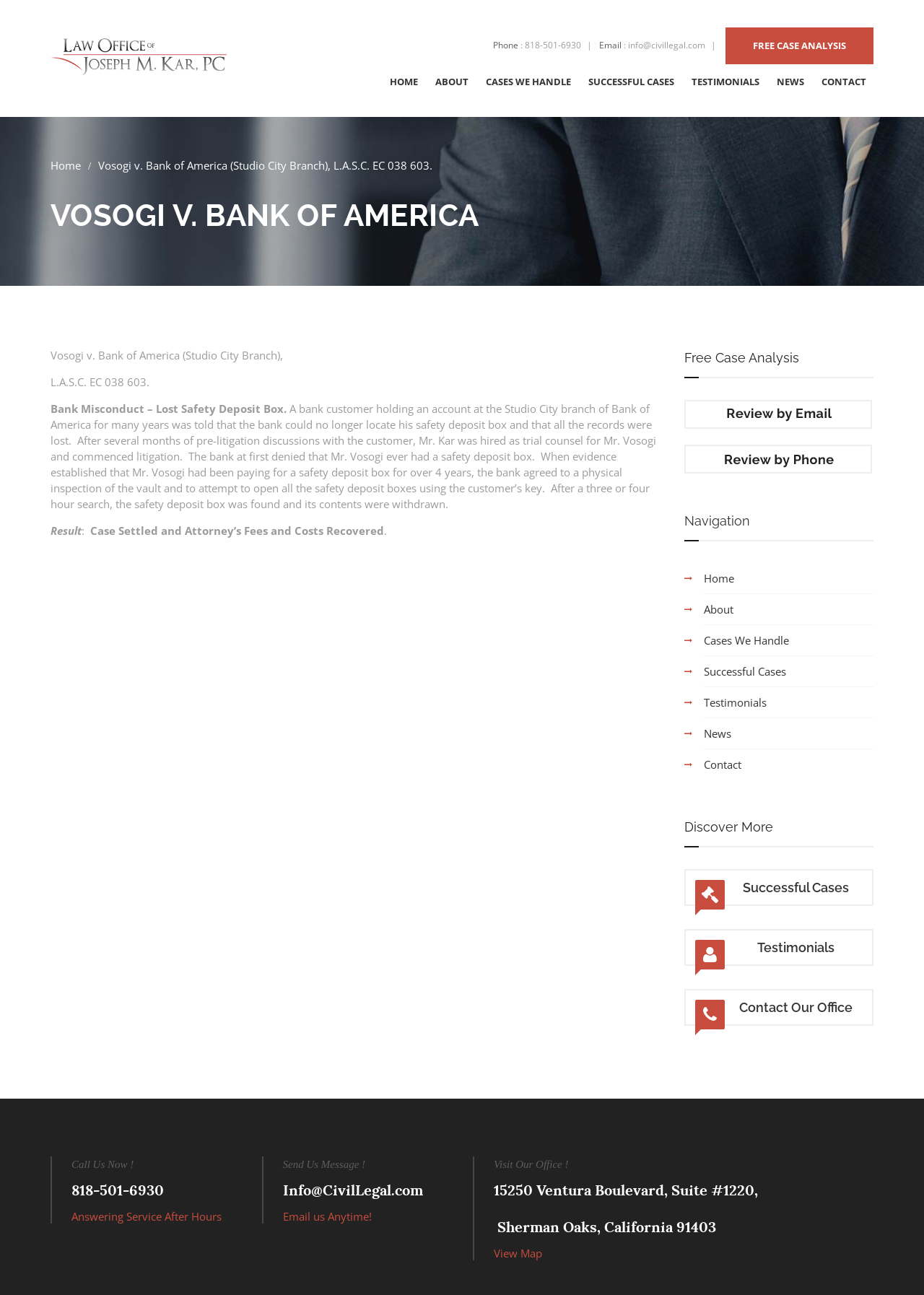Determine the bounding box coordinates of the section to be clicked to follow the instruction: "Send an email to the office". The coordinates should be given as four float numbers between 0 and 1, formatted as [left, top, right, bottom].

[0.673, 0.03, 0.763, 0.039]